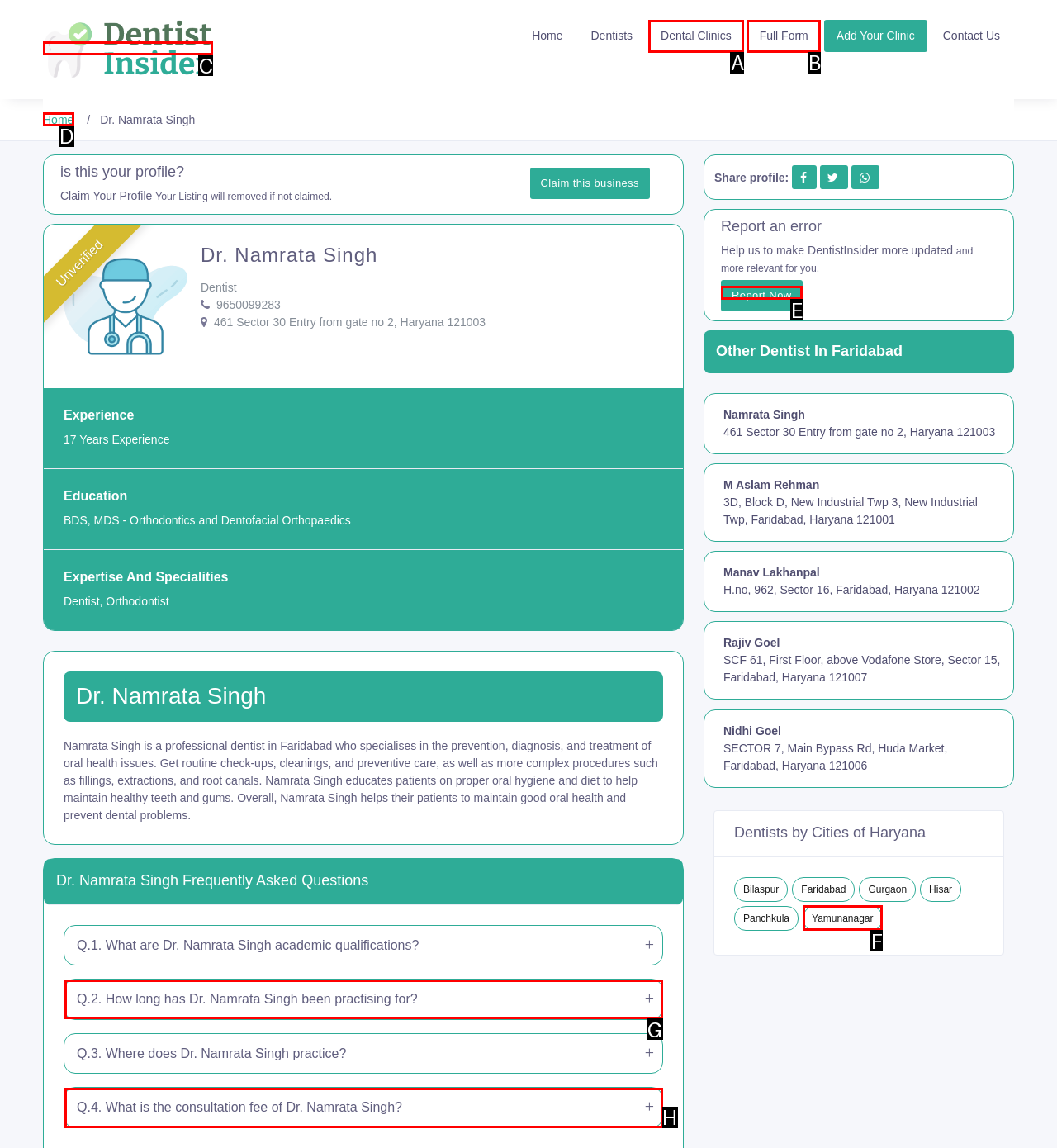Given the description: alt="Dentist Insider logo" title="Dentist Insider", identify the matching option. Answer with the corresponding letter.

C